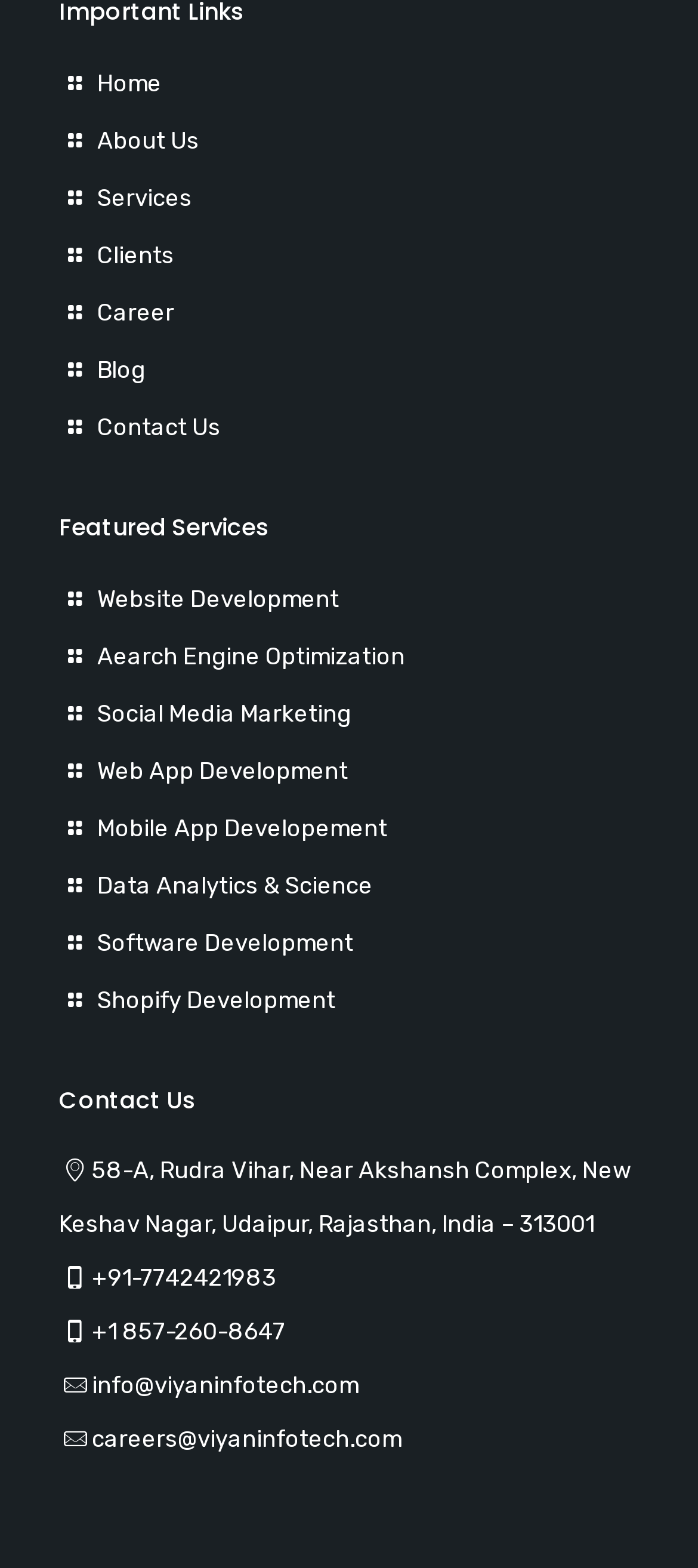What is the phone number for international inquiries?
Using the screenshot, give a one-word or short phrase answer.

+1 857-260-8647